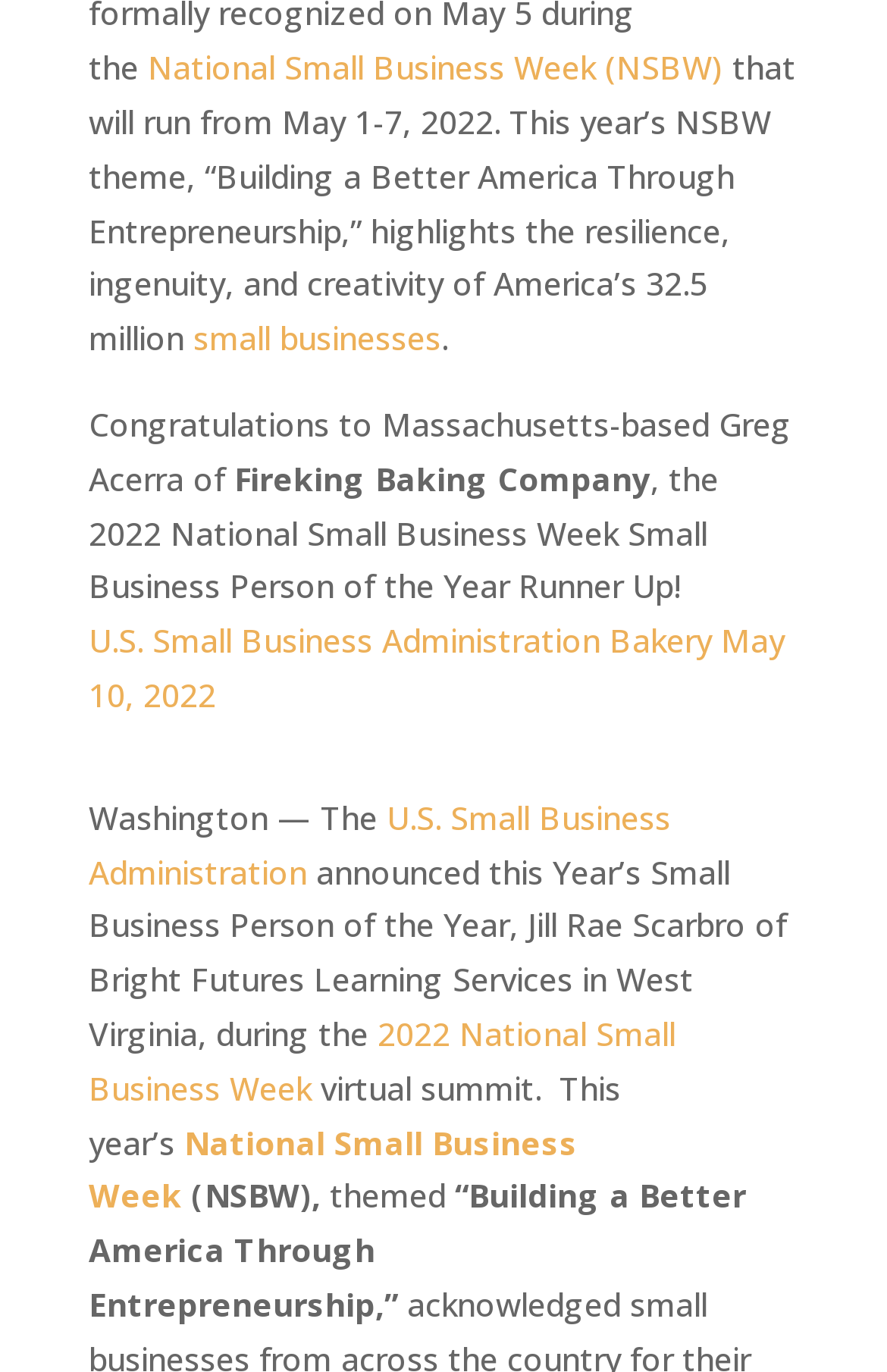Please identify the bounding box coordinates of the element that needs to be clicked to perform the following instruction: "explore Life topic".

None